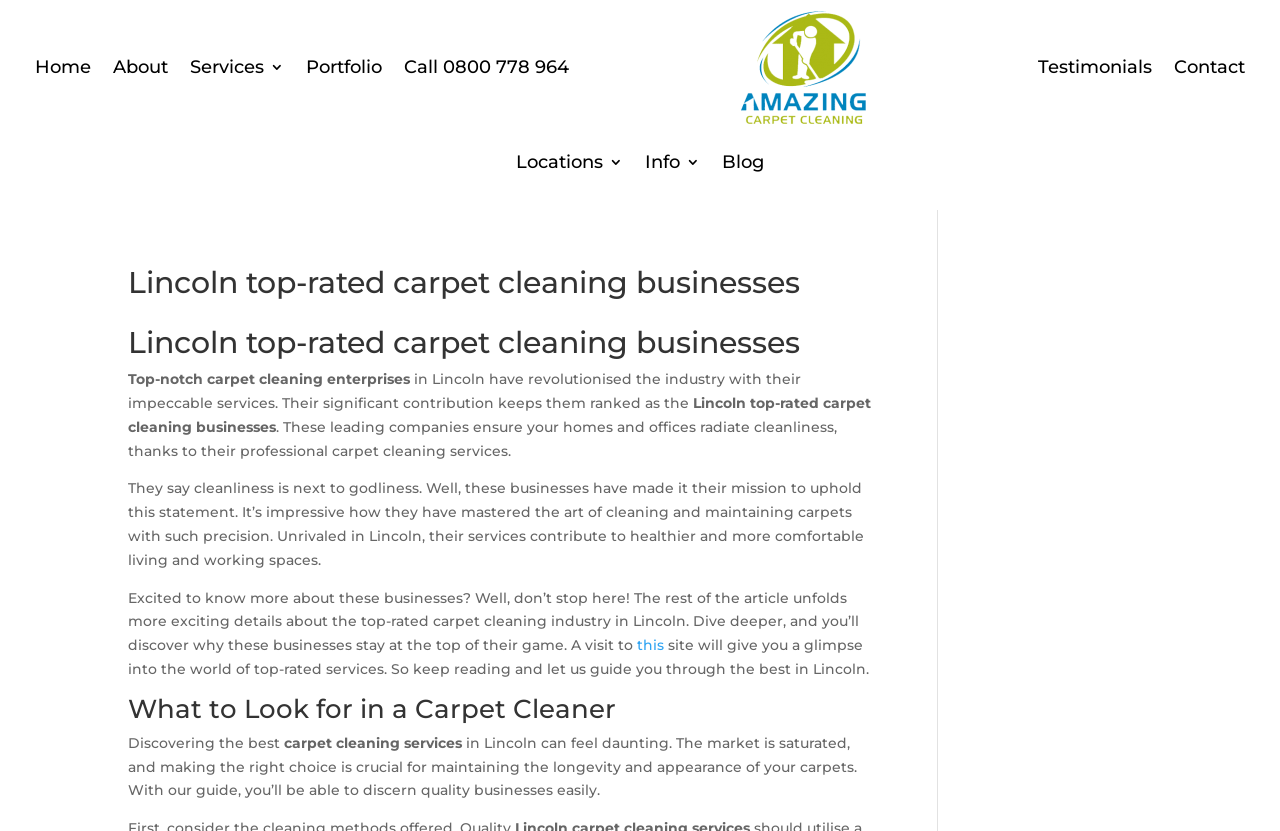What is the importance of choosing the right carpet cleaner?
Give a detailed and exhaustive answer to the question.

The webpage emphasizes the importance of selecting a quality carpet cleaner, as it affects the longevity and appearance of the carpets, indicating that making the right choice is crucial for maintaining the carpets' condition.